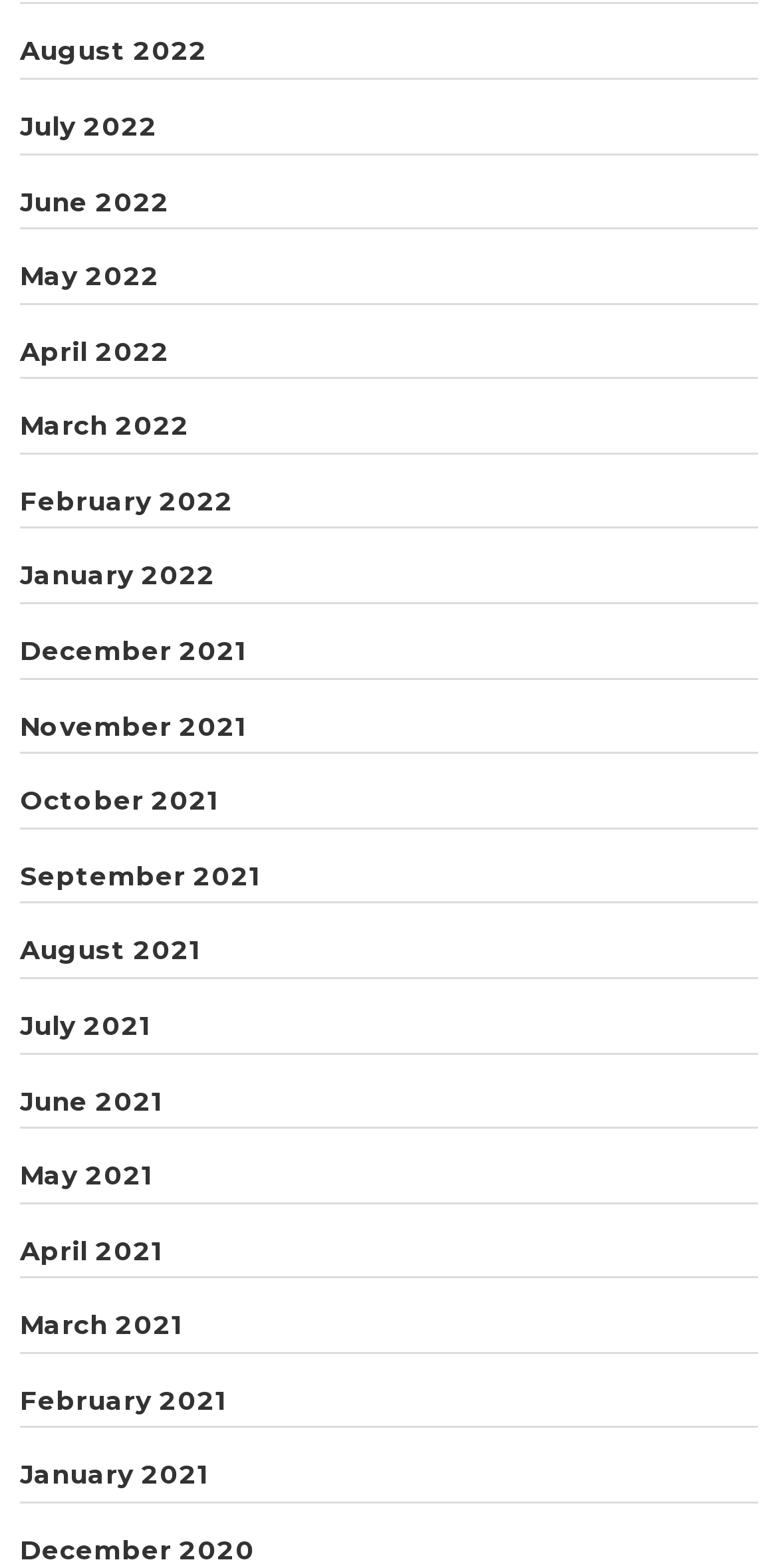Please answer the following question using a single word or phrase: 
What is the latest month listed?

August 2022